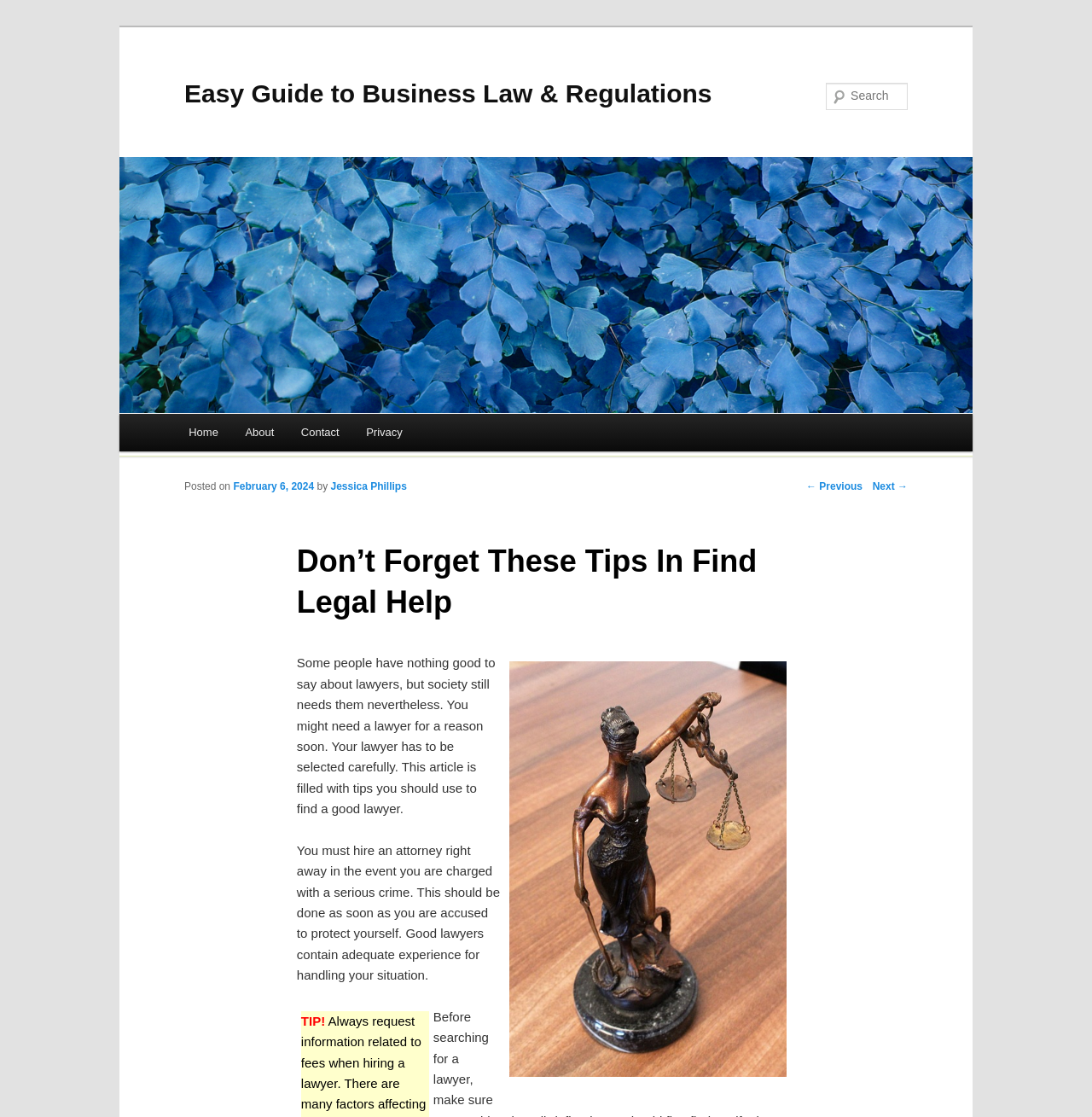Bounding box coordinates are specified in the format (top-left x, top-left y, bottom-right x, bottom-right y). All values are floating point numbers bounded between 0 and 1. Please provide the bounding box coordinate of the region this sentence describes: Skip to content

[0.169, 0.371, 0.197, 0.485]